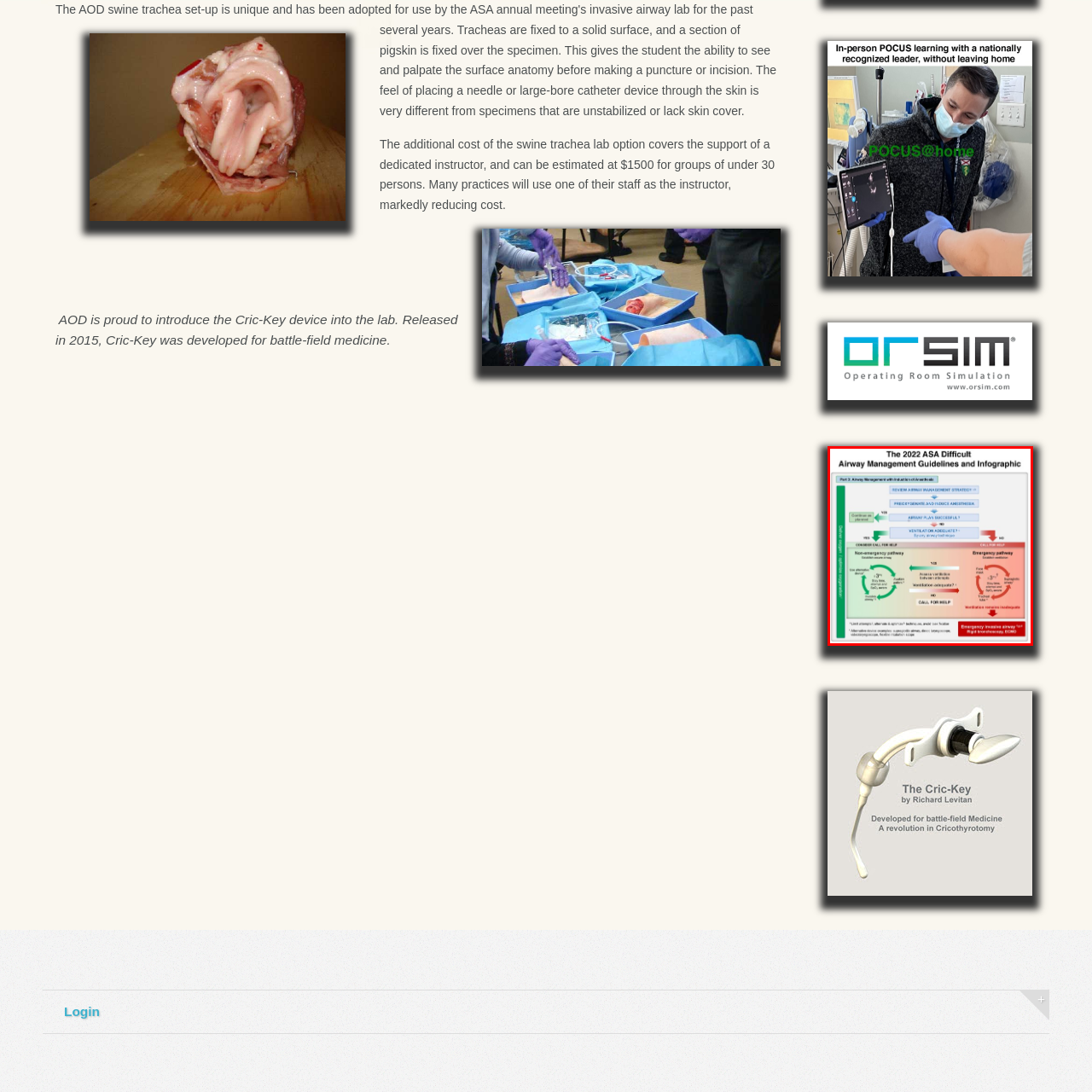Craft a detailed and vivid caption for the image that is highlighted by the red frame.

This image presents the "2022 ASA Difficult Airway Management Guidelines and Infographic," providing a comprehensive overview of strategies for managing complex airway situations in medical settings. The graphic is divided into two main pathways: the Non-emergency pathway (highlighted in green) and the Emergency pathway (indicated in red). 

The Non-emergency pathway outlines steps such as reviewing airway management strategies, predicting and inducing anesthesia, and assessing if airway management will be successful. It emphasizes a structured approach to assessing the situation, with clear indicators for calling for help if needed.

Conversely, the Emergency pathway details immediate interventions required when facing a critical airway issue, identifying key factors like "ventilation inadequate" and "Call for Help?" The flowcharts within each pathway guide healthcare professionals through decision-making processes, ensuring a systematic response to both routine and emergency airway management challenges.

Overall, this infographic serves as an essential resource for medical practitioners, summarizing key protocols for airway management in diverse clinical scenarios.